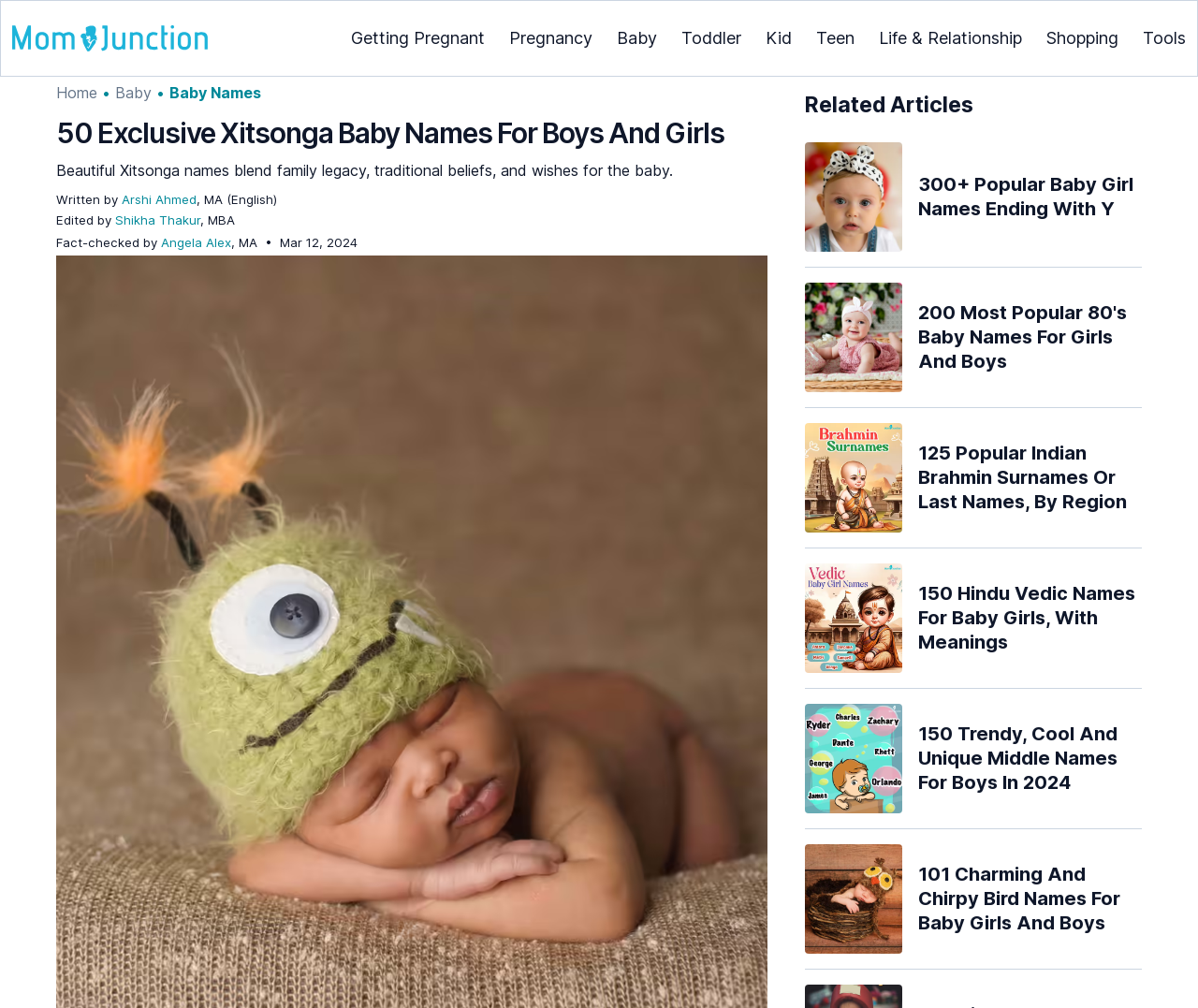Please provide a comprehensive answer to the question below using the information from the image: How many categories are in the top navigation menu?

The top navigation menu has 8 categories, which are 'Getting Pregnant', 'Pregnancy', 'Baby', 'Toddler', 'Kid', 'Teen', 'Life & Relationship', and 'Shopping'.